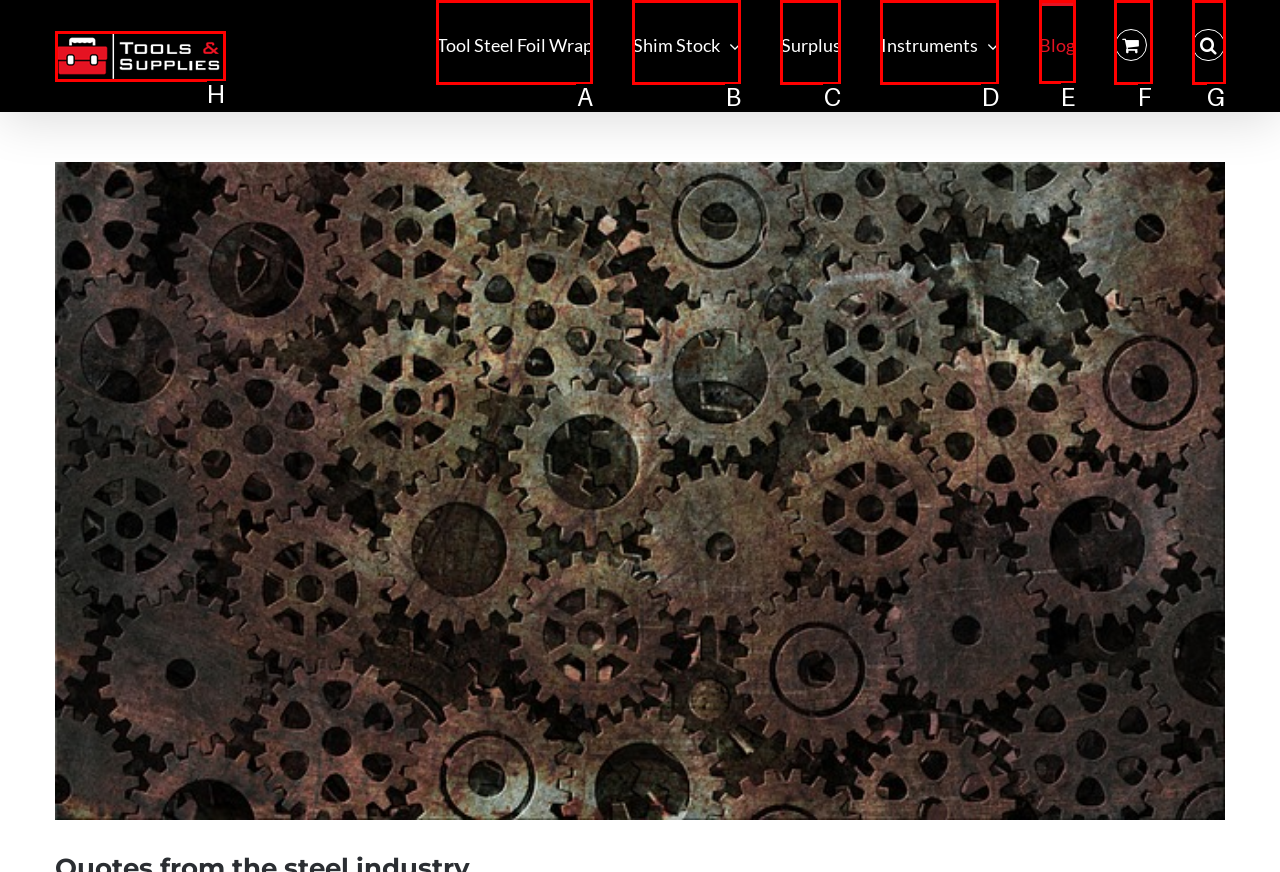Figure out which option to click to perform the following task: Open the Blog section
Provide the letter of the correct option in your response.

E